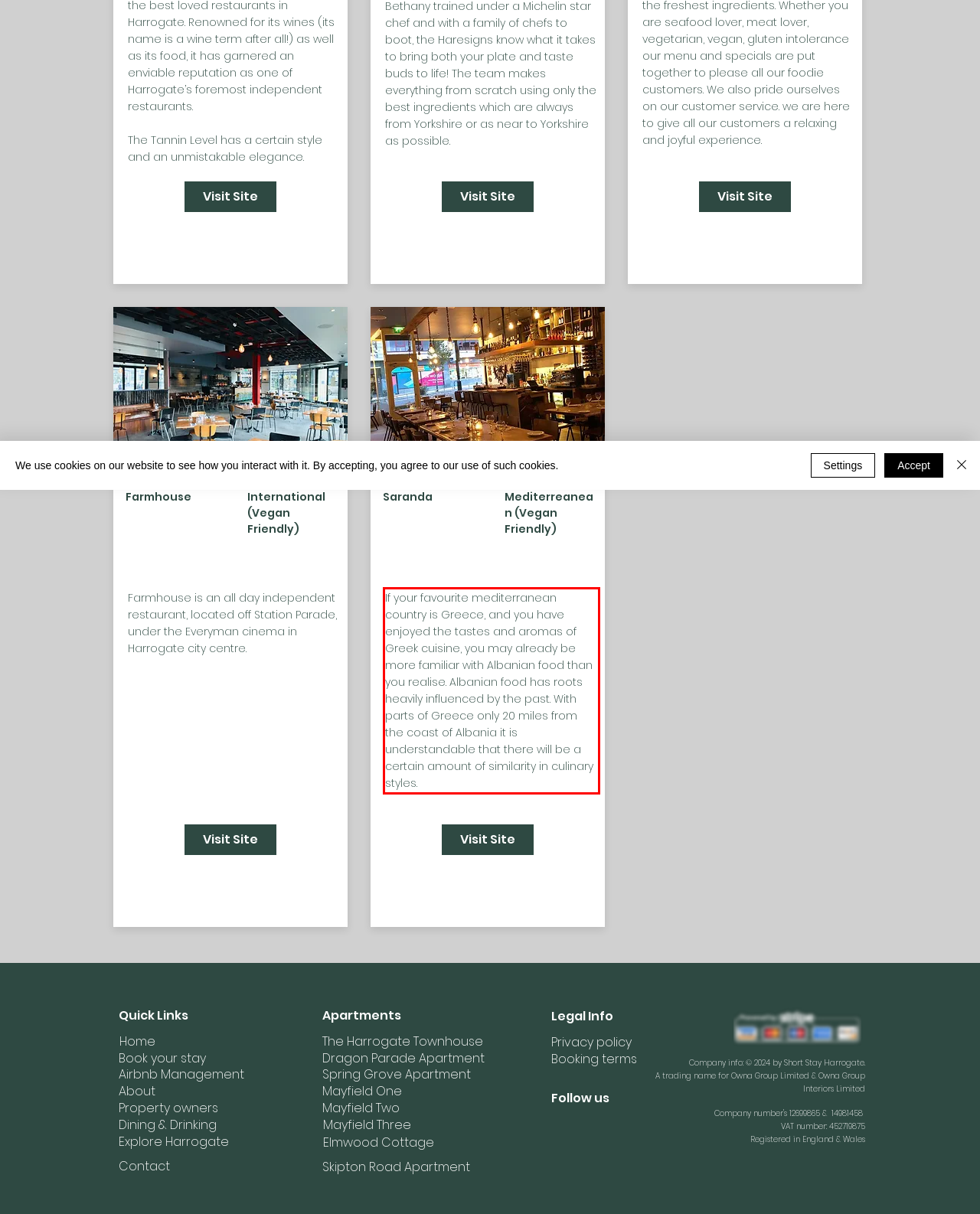Please examine the webpage screenshot and extract the text within the red bounding box using OCR.

If your favourite mediterranean country is Greece, and you have enjoyed the tastes and aromas of Greek cuisine, you may already be more familiar with Albanian food than you realise. Albanian food has roots heavily influenced by the past. With parts of Greece only 20 miles from the coast of Albania it is understandable that there will be a certain amount of similarity in culinary styles.